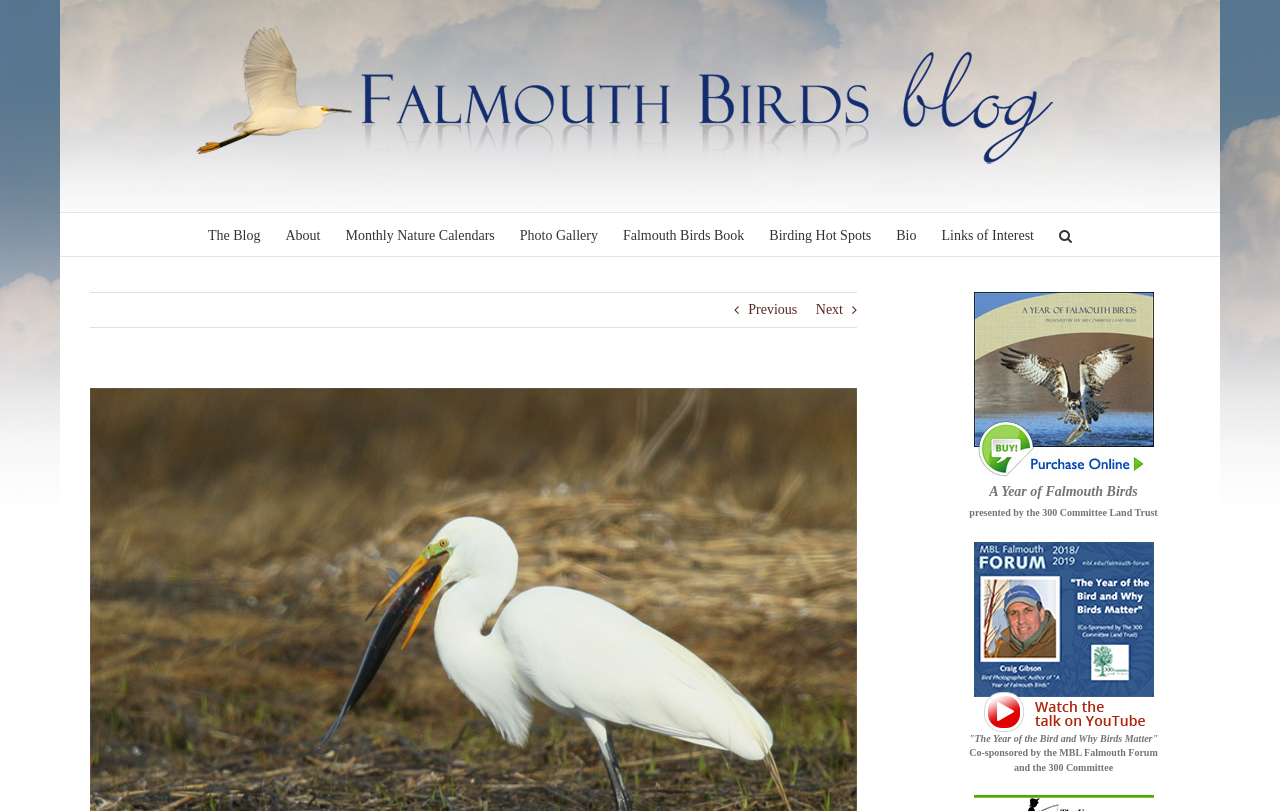Please locate the bounding box coordinates of the element that needs to be clicked to achieve the following instruction: "Click the Falmouth Birds Logo". The coordinates should be four float numbers between 0 and 1, i.e., [left, top, right, bottom].

[0.148, 0.025, 0.852, 0.223]